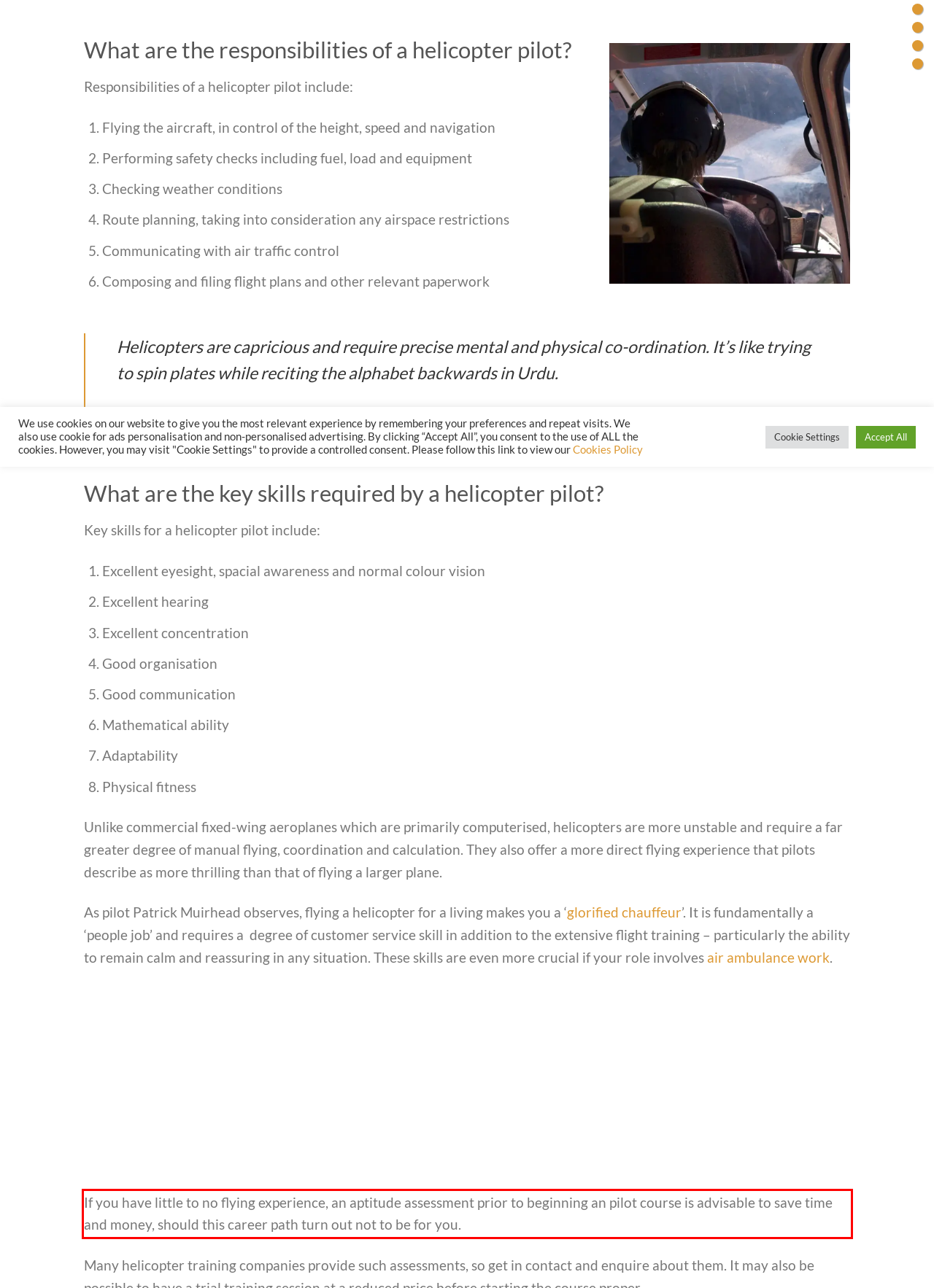Examine the webpage screenshot, find the red bounding box, and extract the text content within this marked area.

If you have little to no flying experience, an aptitude assessment prior to beginning an pilot course is advisable to save time and money, should this career path turn out not to be for you.